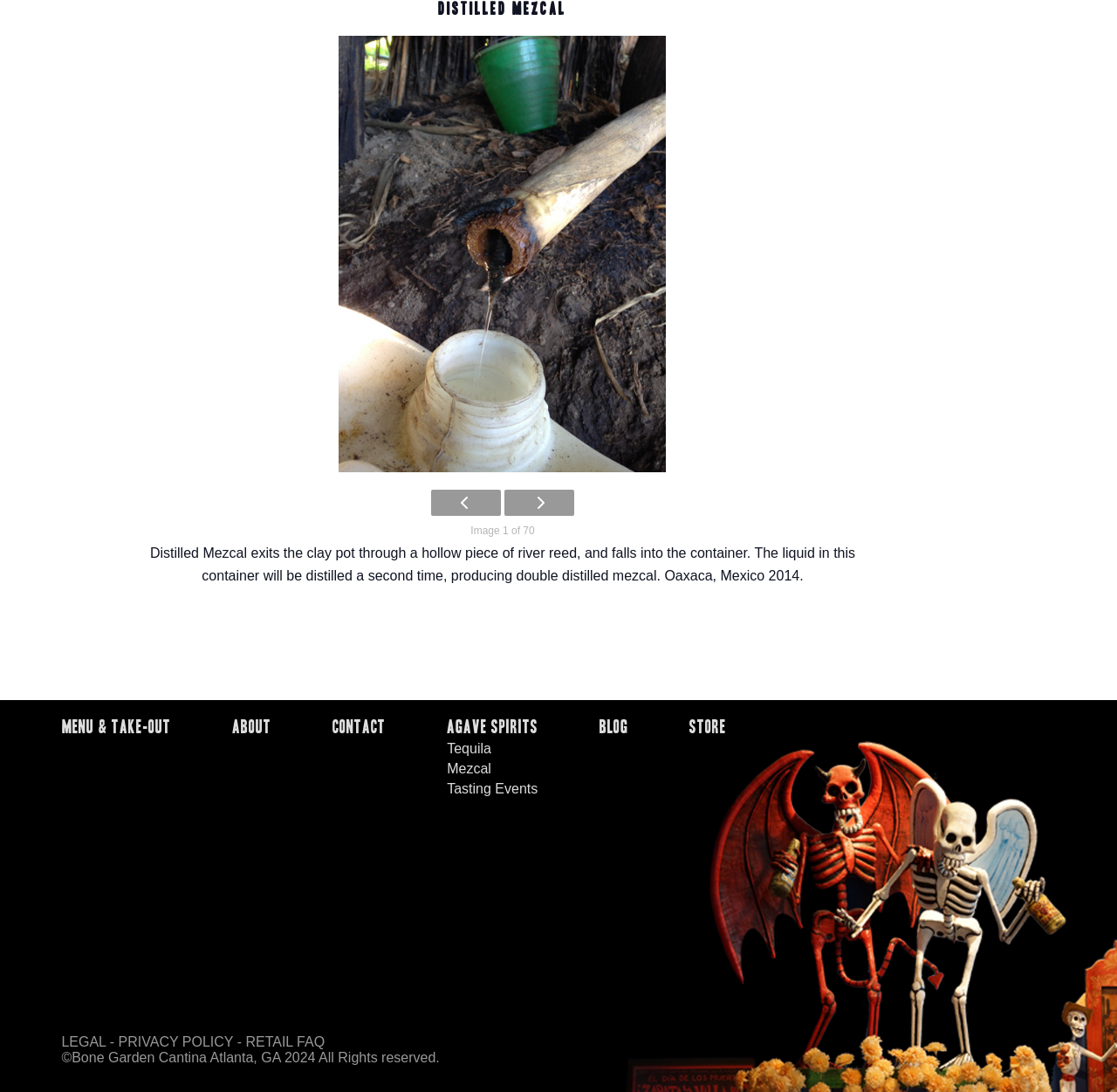Answer succinctly with a single word or phrase:
What is the name of the cantina mentioned on this website?

Bone Garden Cantina